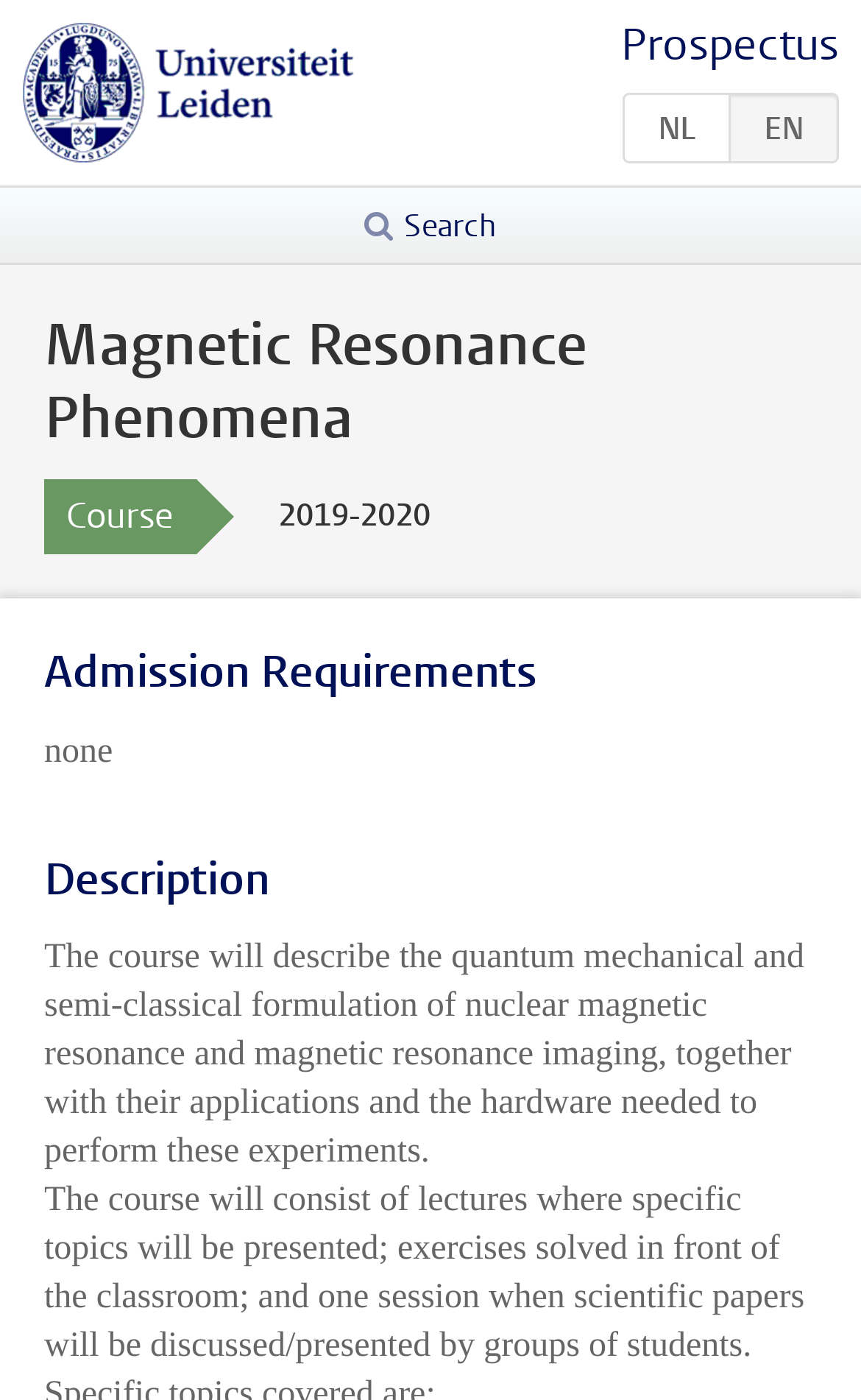Reply to the question with a brief word or phrase: What is the course about?

Magnetic Resonance Phenomena